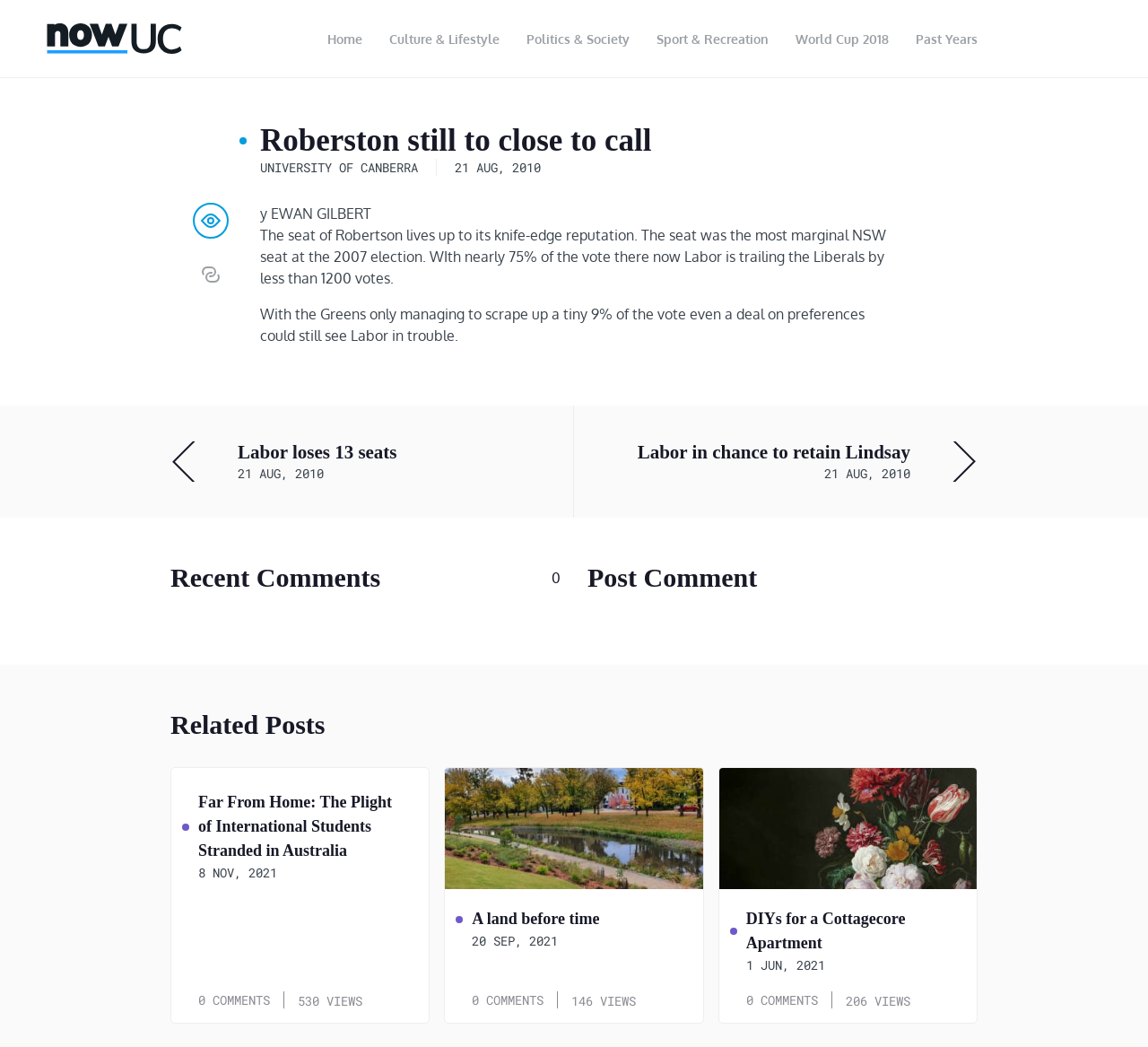Find the bounding box coordinates of the clickable element required to execute the following instruction: "View the related post 'Far From Home: The Plight of International Students Stranded in Australia'". Provide the coordinates as four float numbers between 0 and 1, i.e., [left, top, right, bottom].

[0.142, 0.733, 0.381, 0.978]